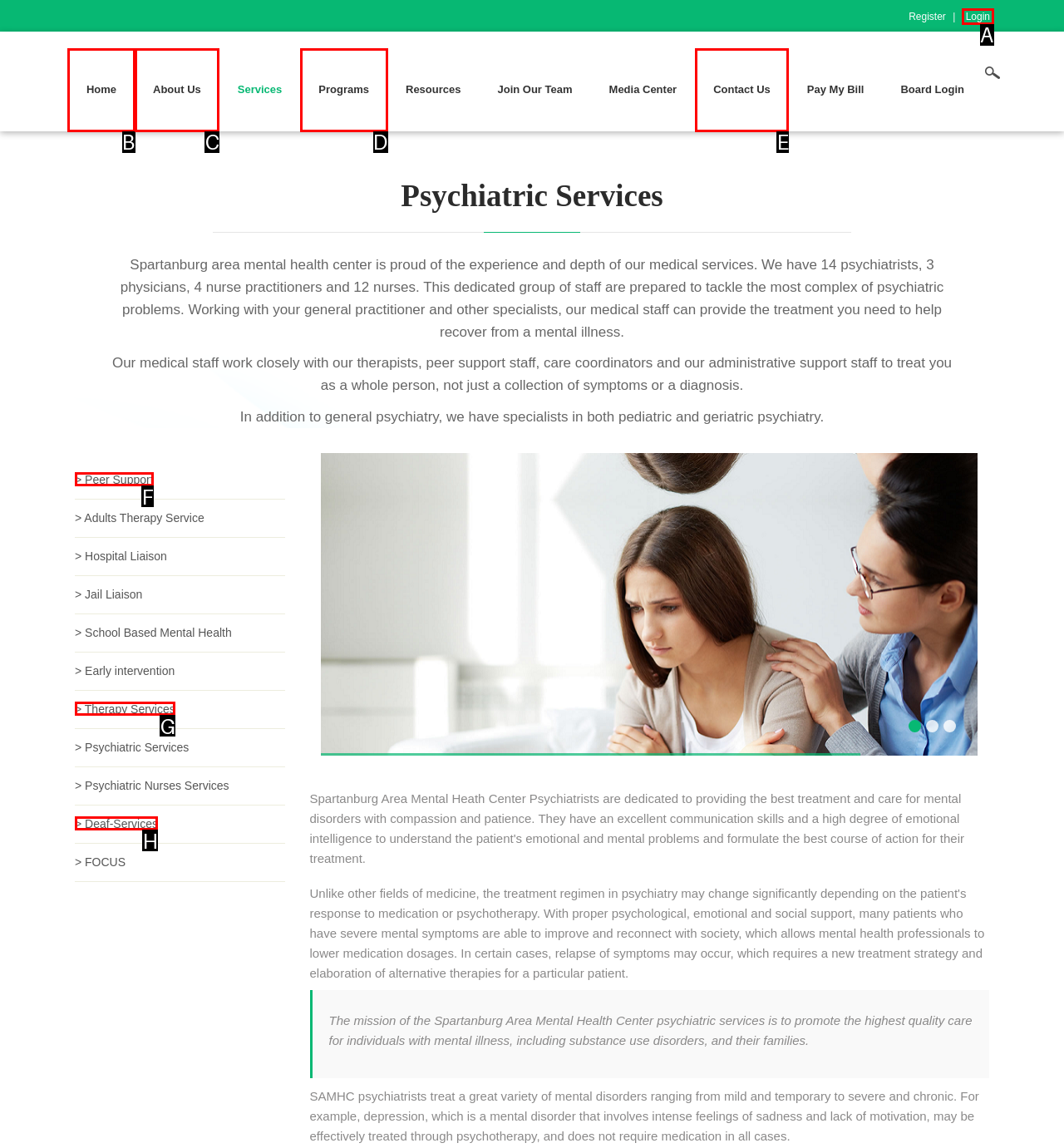Choose the HTML element that aligns with the description: > Deaf-Services. Indicate your choice by stating the letter.

H